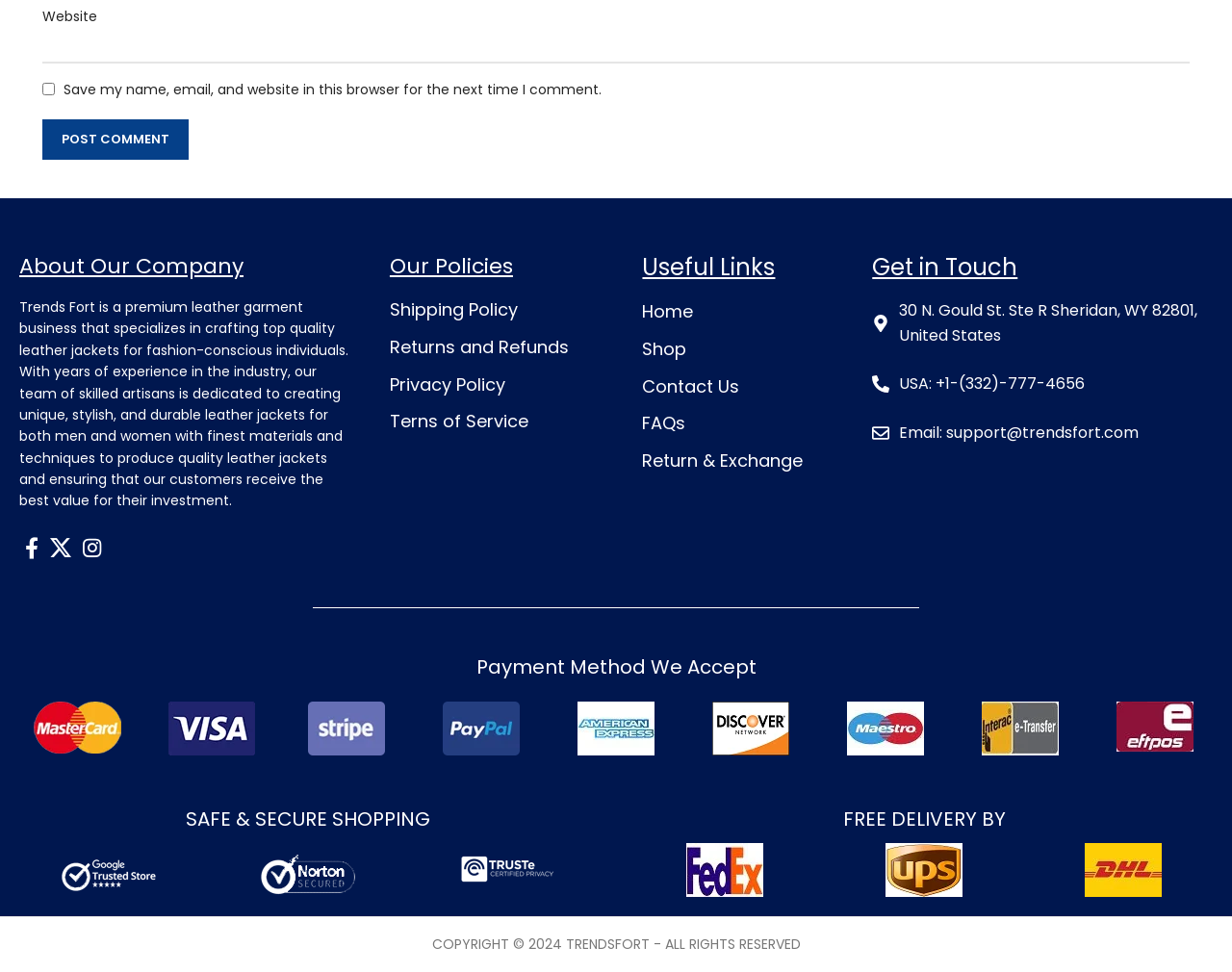Using the given description, provide the bounding box coordinates formatted as (top-left x, top-left y, bottom-right x, bottom-right y), with all values being floating point numbers between 0 and 1. Description: FAQs

[0.52, 0.929, 0.678, 0.958]